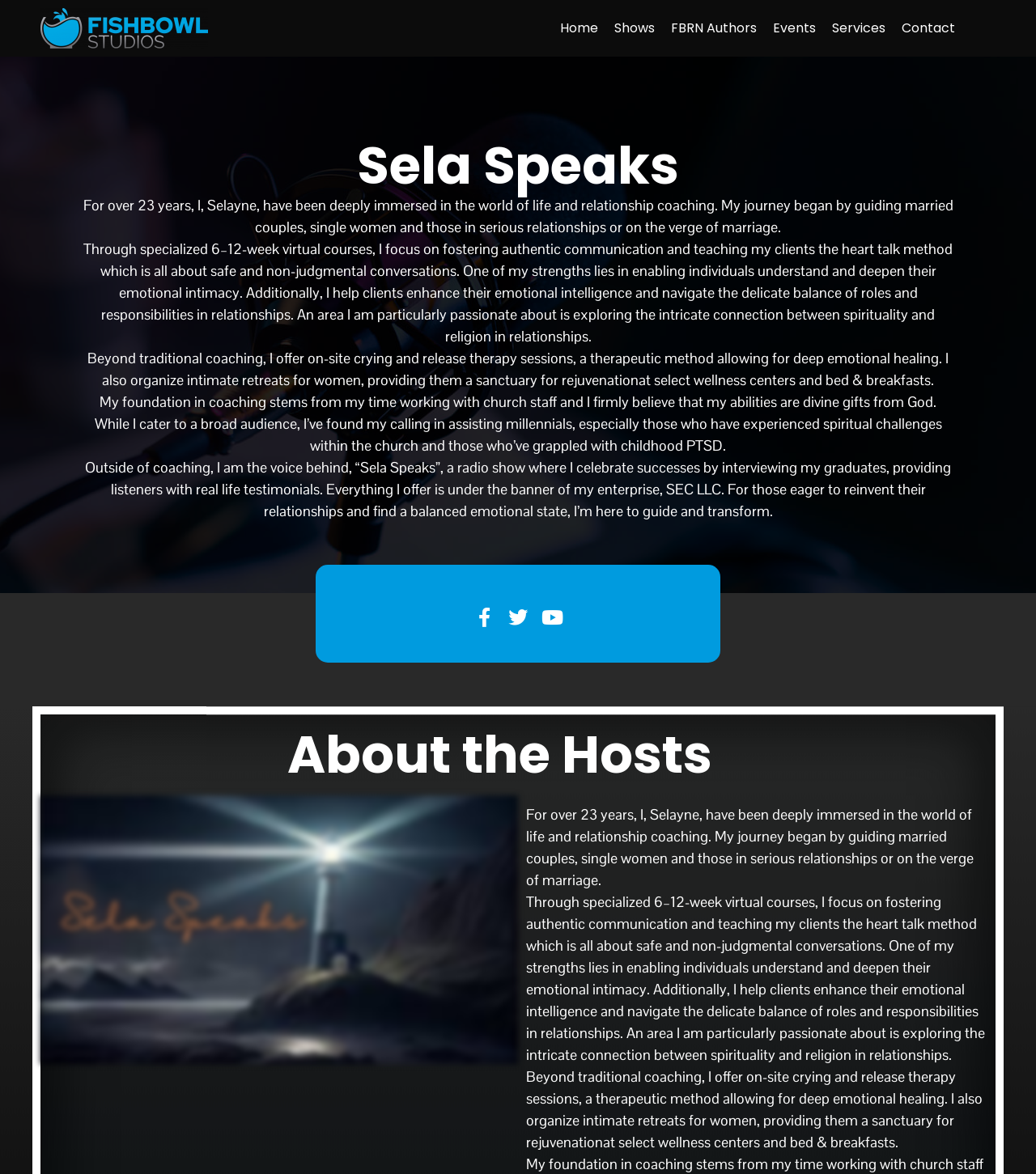Using the provided element description "Shows", determine the bounding box coordinates of the UI element.

[0.585, 0.008, 0.64, 0.041]